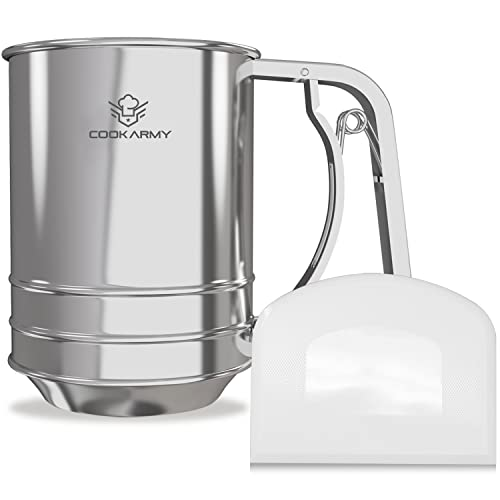Construct a detailed narrative about the image.

The image showcases the Cook Army Flour Sifter, a stainless steel kitchen tool designed for baking enthusiasts. It features a sleek, durable construction that holds up to 3 cups of ingredients, making it ideal for sifting flour, powdered sugar, cocoa powder, and various spices. The double-layer fine mesh sieve enhances sifting efficiency, ensuring that all ingredients are well-aerated and free of clumps. 

The sifter is equipped with an ergonomic handle that allows for comfortable and easy operation, preventing hand strain during use. Additionally, it is dishwasher safe and rust-resistant, adding to its practicality and ensuring long-lasting performance in the kitchen. The accompanying portion visible in the image indicates a mesh sifting attachment, emphasizing the tool’s versatility as a reliable aide in any baker's toolkit.